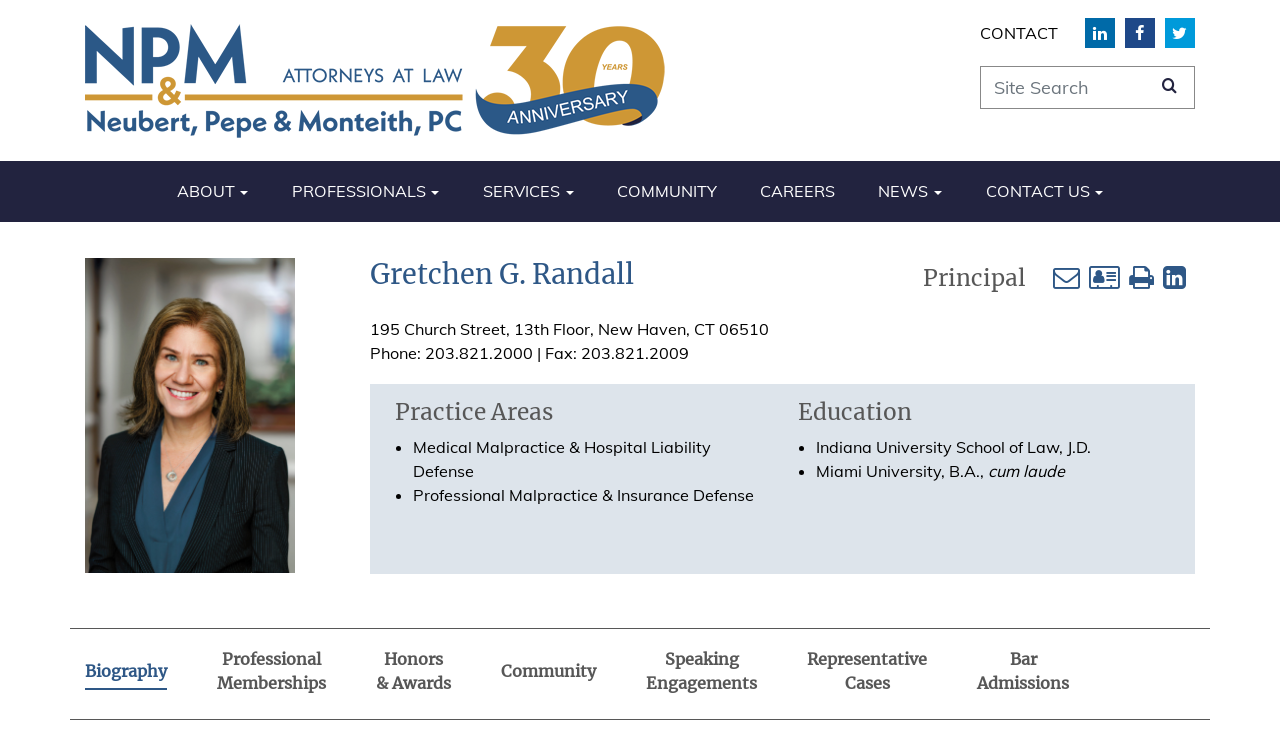What is the address of the law firm?
Using the visual information, respond with a single word or phrase.

195 Church Street, 13th Floor, New Haven, CT 06510